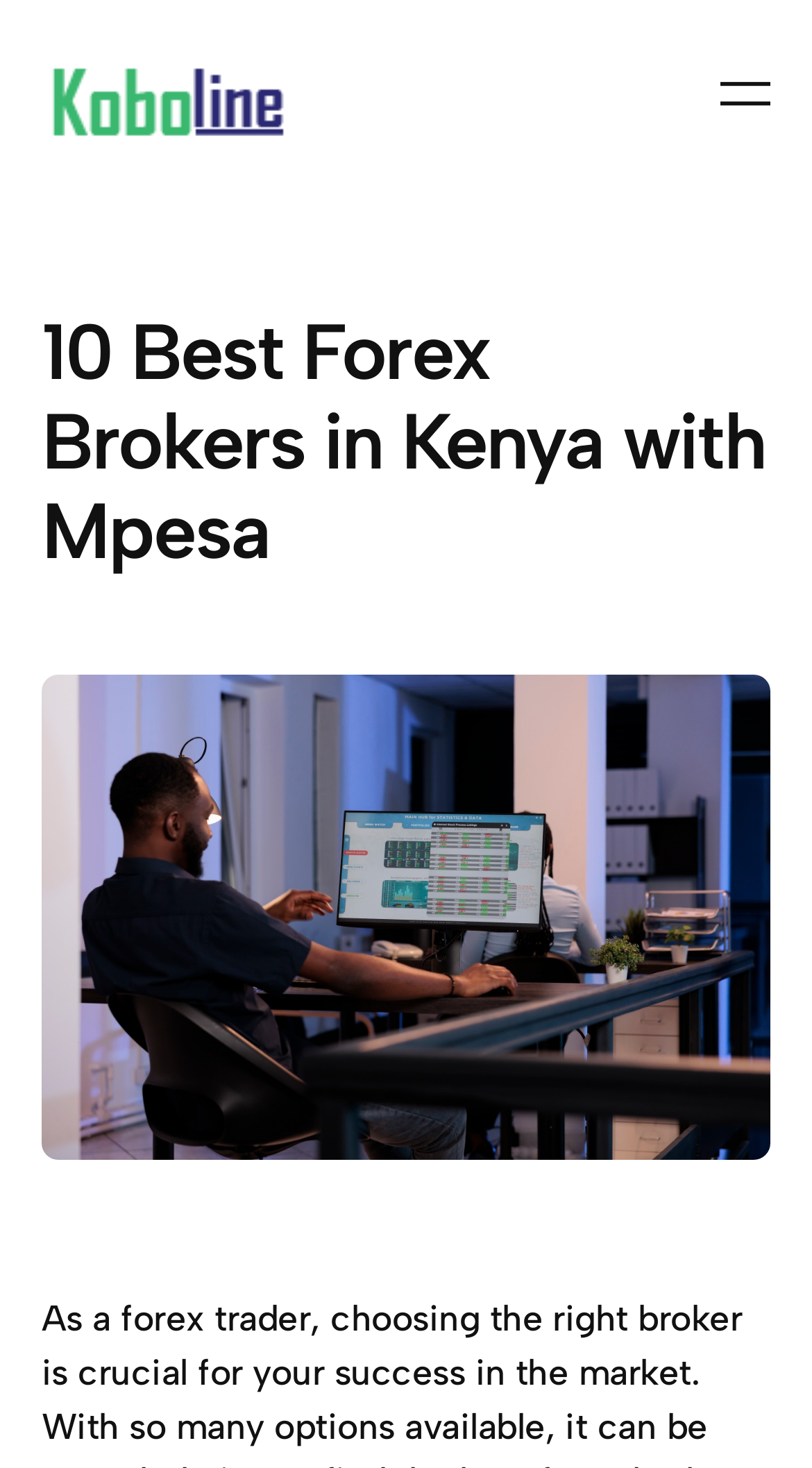Please determine and provide the text content of the webpage's heading.

10 Best Forex Brokers in Kenya with Mpesa